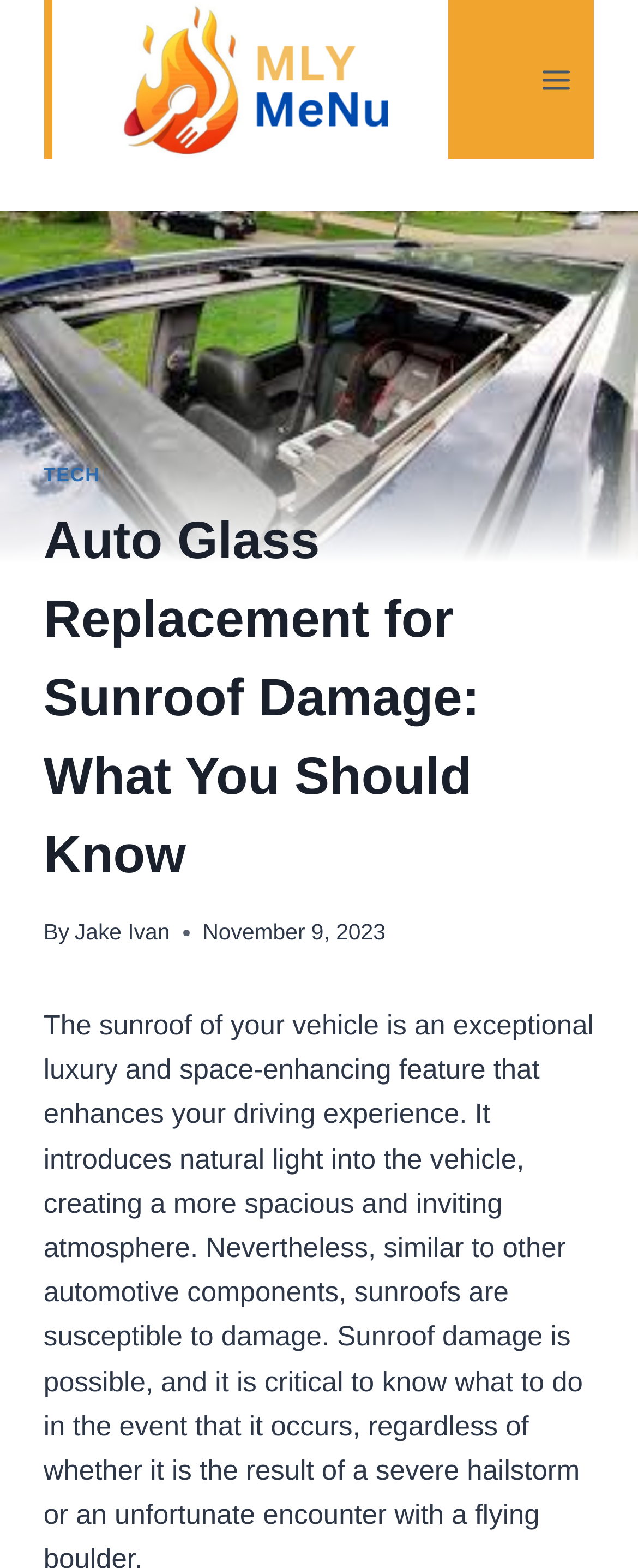Determine the primary headline of the webpage.

Auto Glass Replacement for Sunroof Damage: What You Should Know